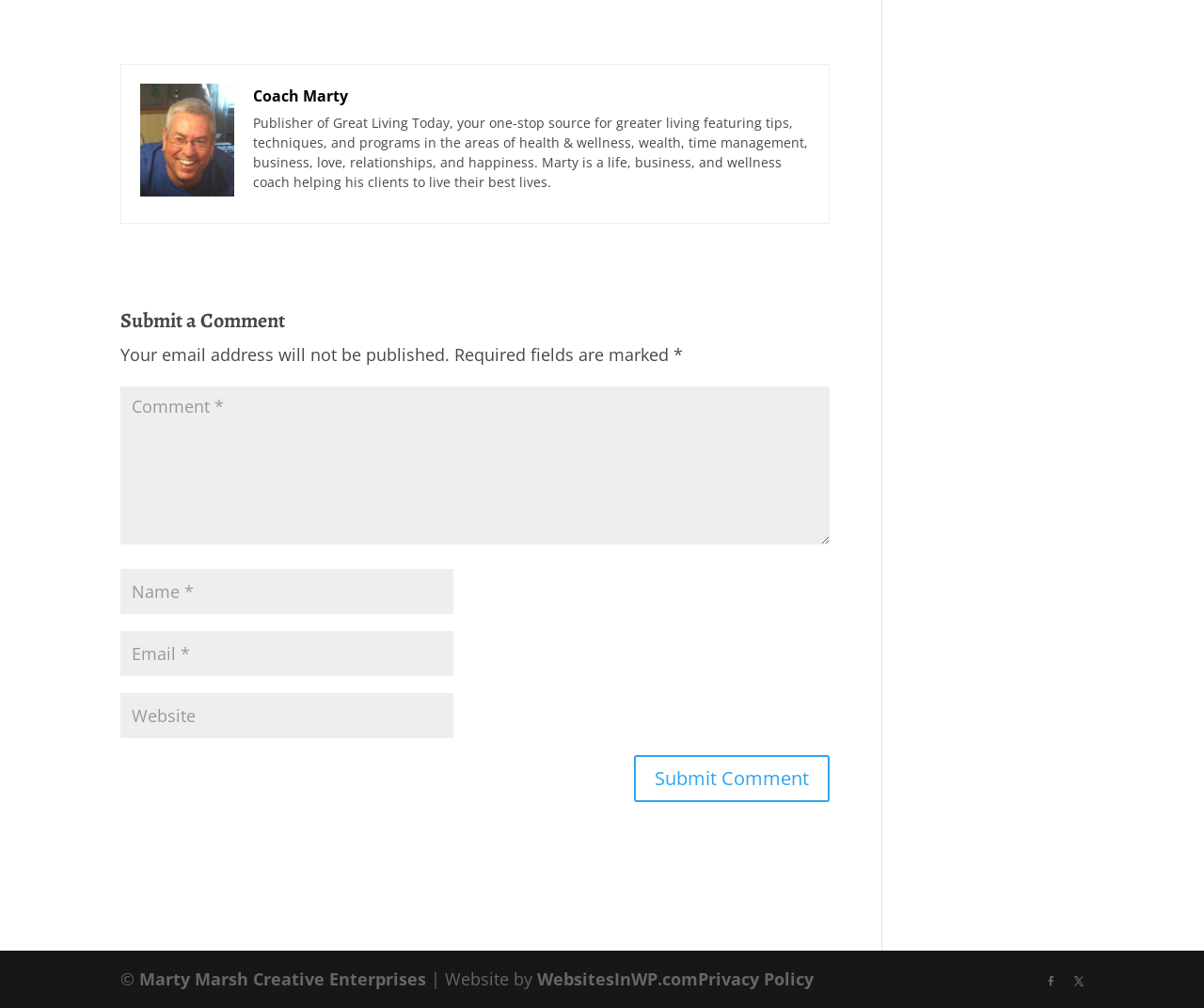Determine the bounding box coordinates of the element that should be clicked to execute the following command: "Subscribe to the magazine".

None